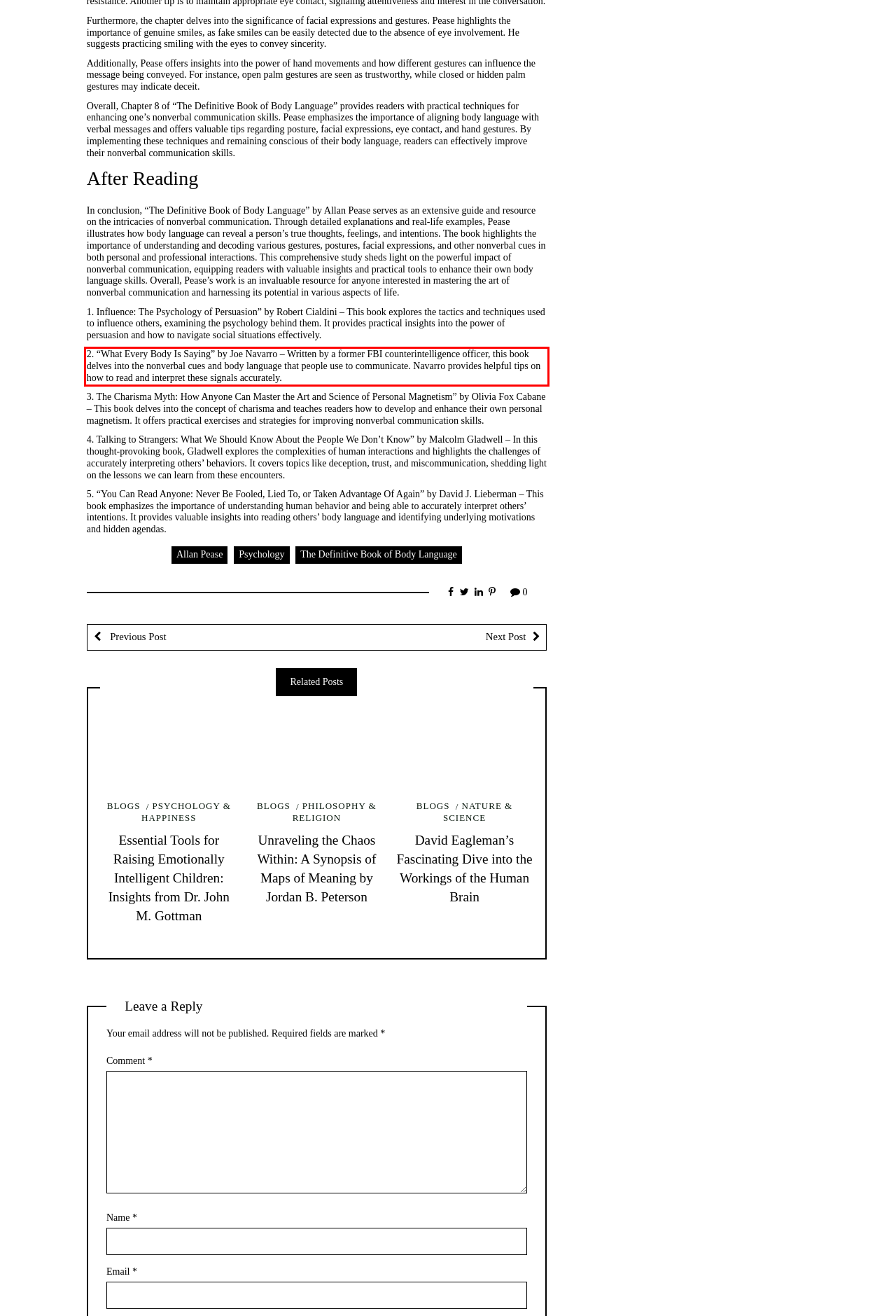You are looking at a screenshot of a webpage with a red rectangle bounding box. Use OCR to identify and extract the text content found inside this red bounding box.

2. “What Every Body Is Saying” by Joe Navarro – Written by a former FBI counterintelligence officer, this book delves into the nonverbal cues and body language that people use to communicate. Navarro provides helpful tips on how to read and interpret these signals accurately.